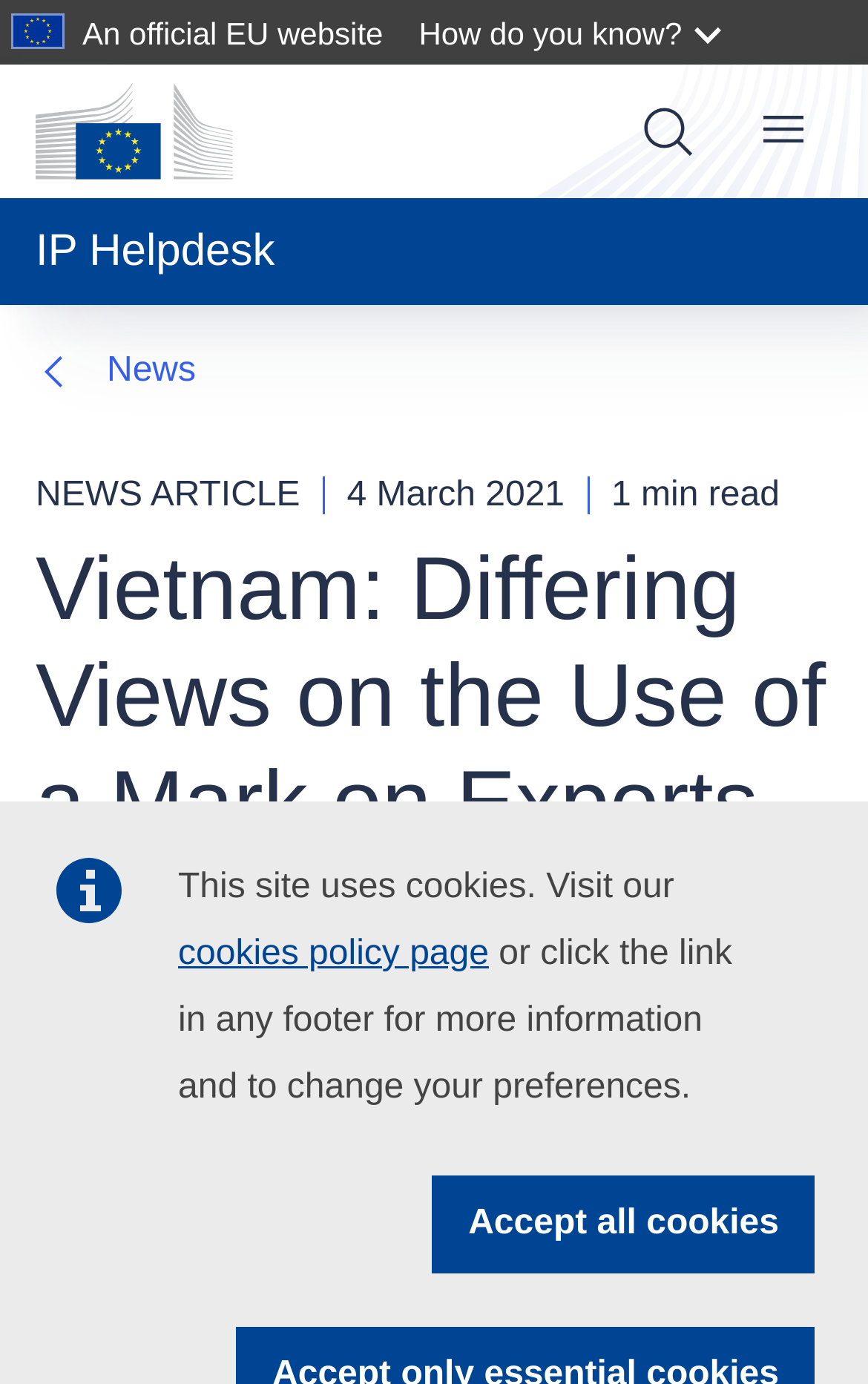Describe all the key features of the webpage in detail.

The webpage appears to be an article from the European Commission, with a focus on Vietnam's role in the global fashion industry. At the top of the page, there is a notification about the site using cookies, with a link to the cookies policy page and an option to accept all cookies. Below this, there is a link to skip to the main content.

On the top-left corner, there is an official EU website logo, accompanied by a link to the European Commission's home page. Next to it, there is a search bar with a link to search. On the top-right corner, there is a navigation menu with a link to the site navigation.

Below the navigation menu, there is a section with a heading "Vietnam: Differing Views on the Use of a Mark on Exports", which is the main topic of the article. Above this heading, there are three lines of text: "NEWS ARTICLE", the date "4 March 2021", and "1 min read", indicating the type and details of the article.

The article's content is not explicitly described in the accessibility tree, but it is likely to be a detailed report or analysis of Vietnam's role in the global fashion industry, given the meta description and the heading.